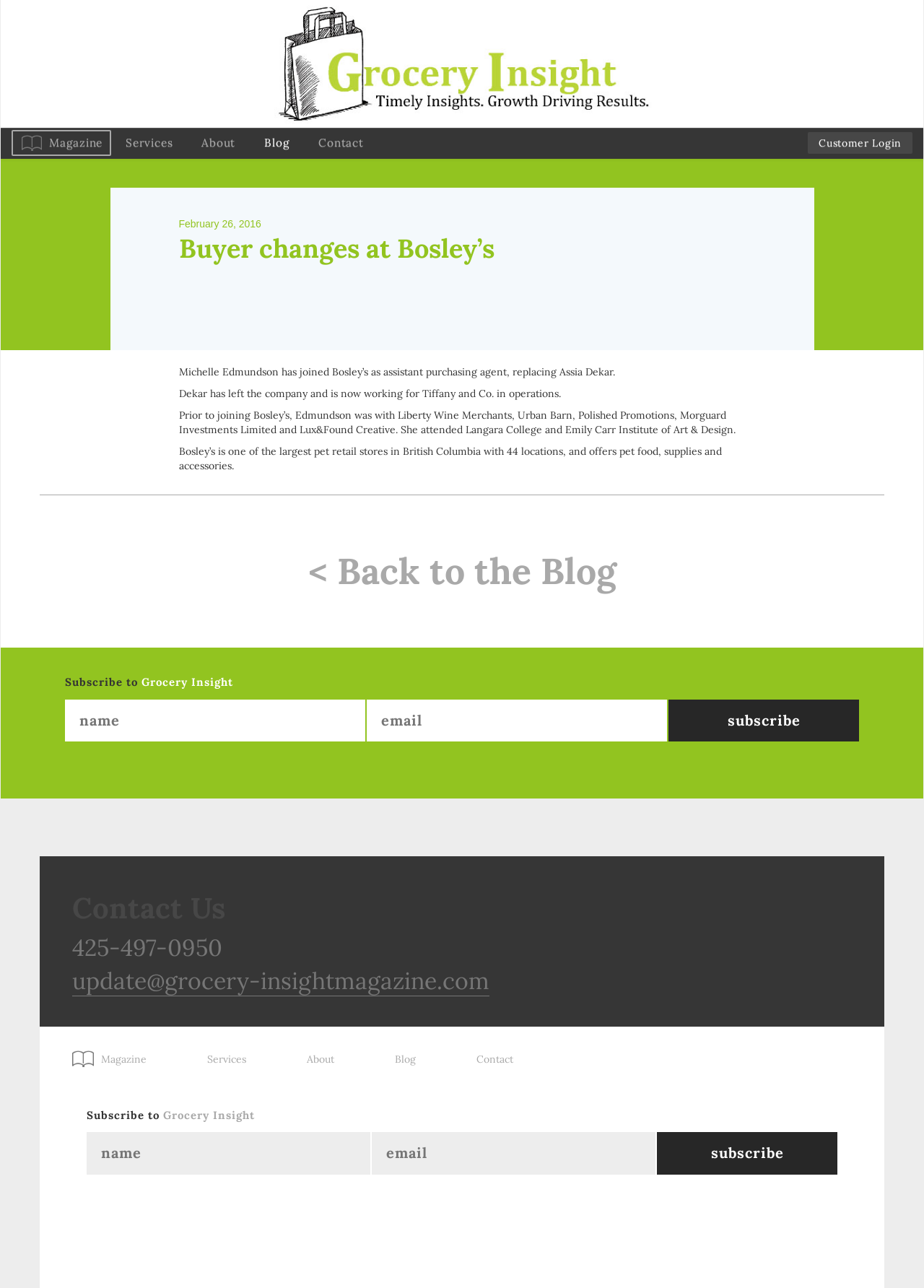Using the description: "Contact", determine the UI element's bounding box coordinates. Ensure the coordinates are in the format of four float numbers between 0 and 1, i.e., [left, top, right, bottom].

[0.484, 0.805, 0.587, 0.839]